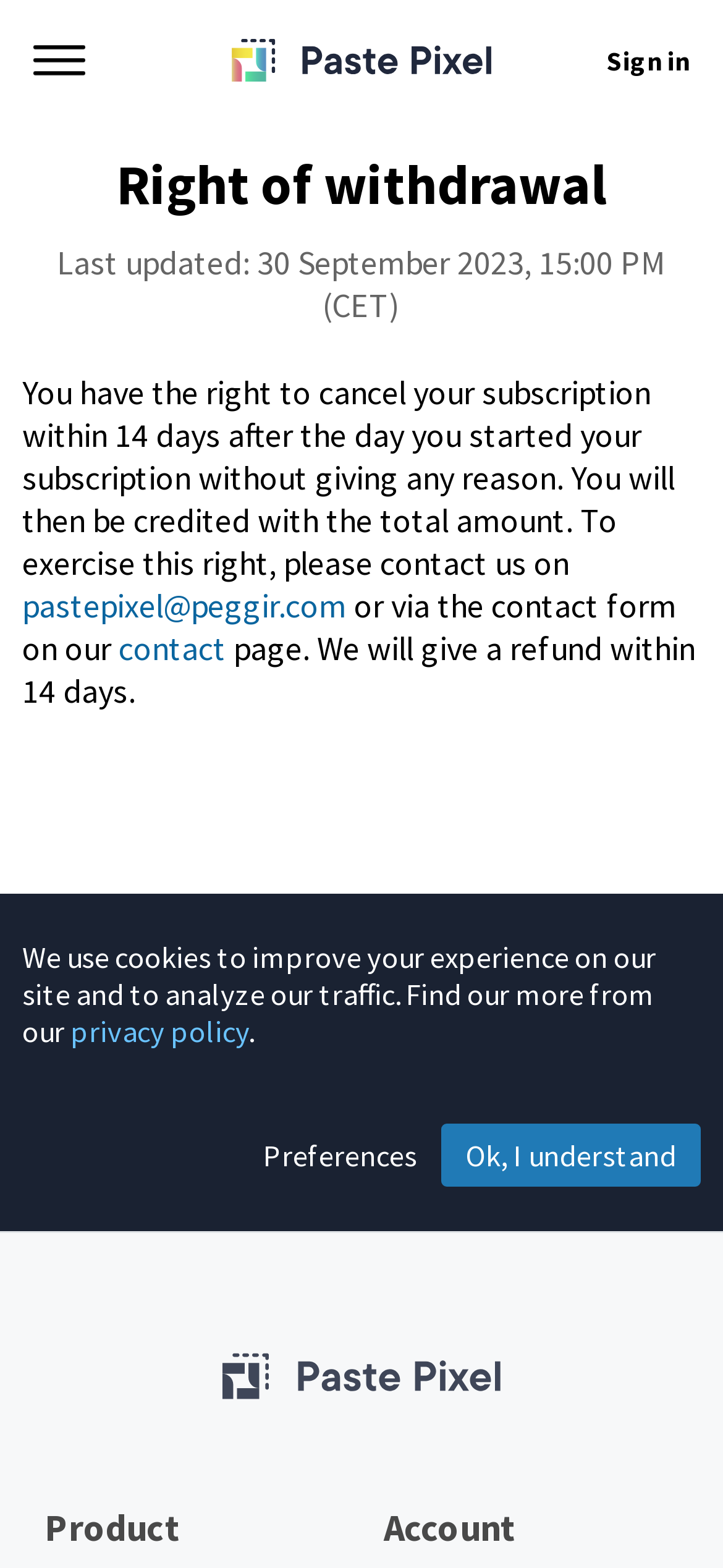Find the bounding box coordinates of the element to click in order to complete this instruction: "Click on the 'Menu' link". The bounding box coordinates must be four float numbers between 0 and 1, denoted as [left, top, right, bottom].

[0.046, 0.012, 0.118, 0.065]